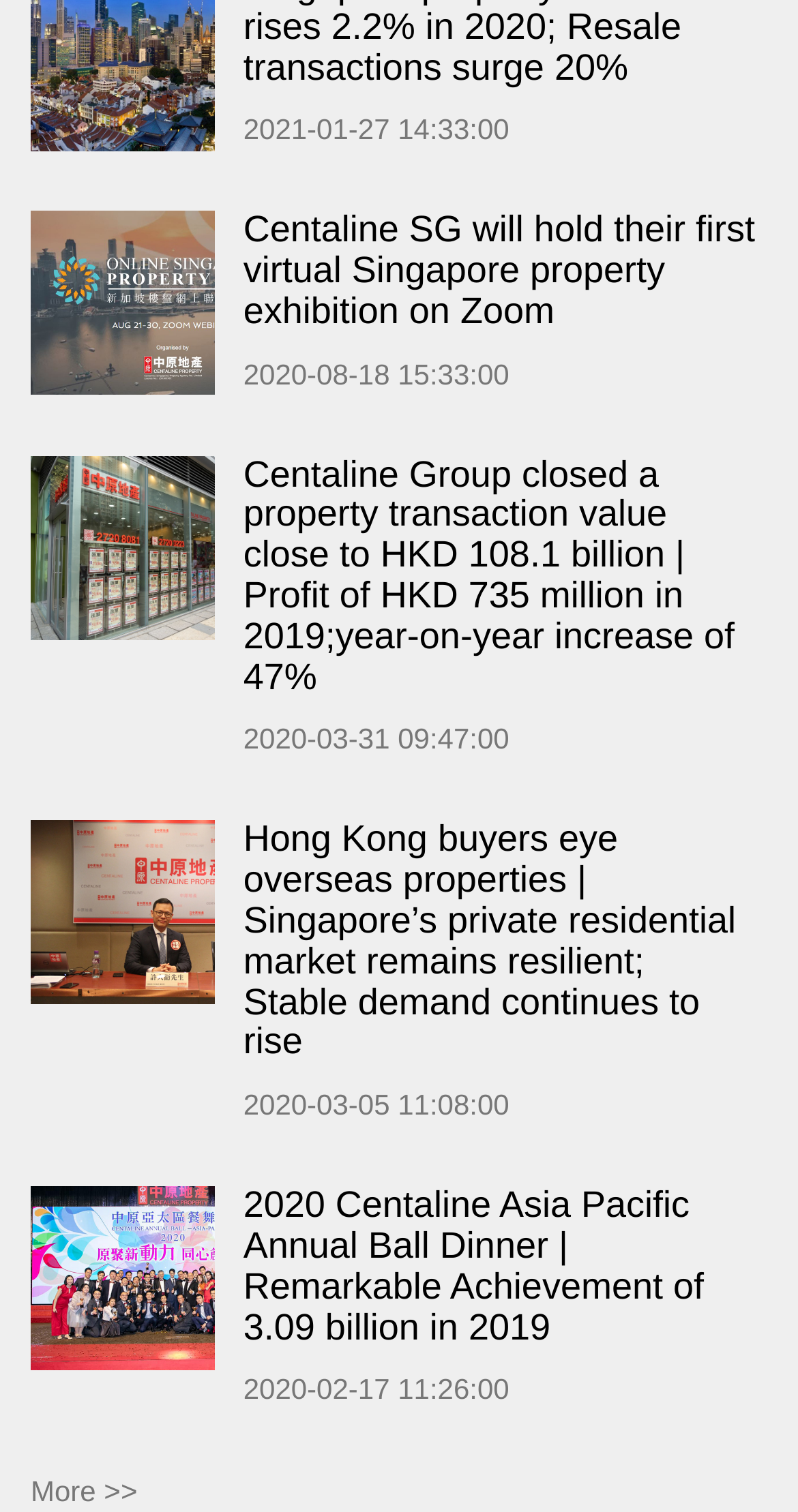What is the date of the first news article?
Please provide a comprehensive and detailed answer to the question.

I looked at the first DescriptionList element and found the date '2020-08-18 15:33:00' associated with the link element, so I extracted the date part.